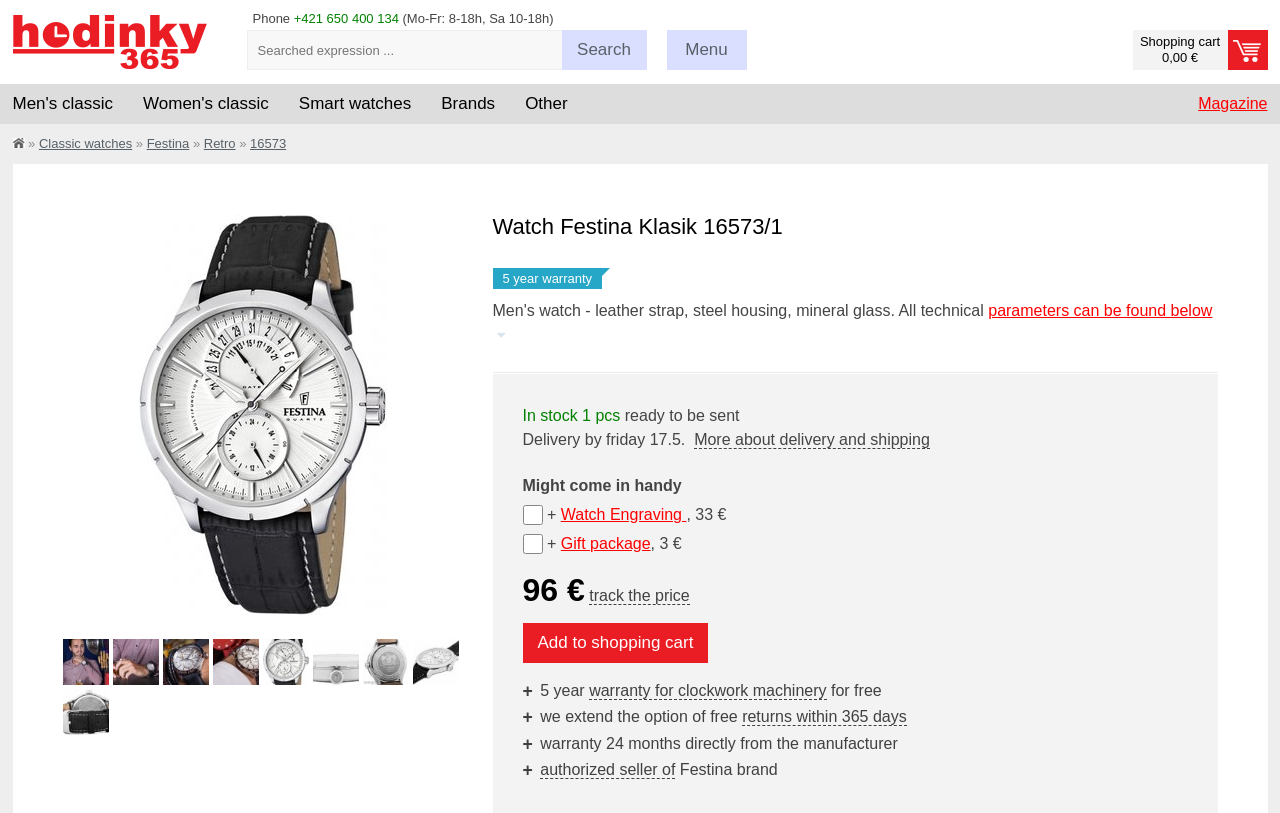Locate the bounding box coordinates of the region to be clicked to comply with the following instruction: "Check the 'Watch Engraving' option". The coordinates must be four float numbers between 0 and 1, in the form [left, top, right, bottom].

[0.438, 0.622, 0.536, 0.643]